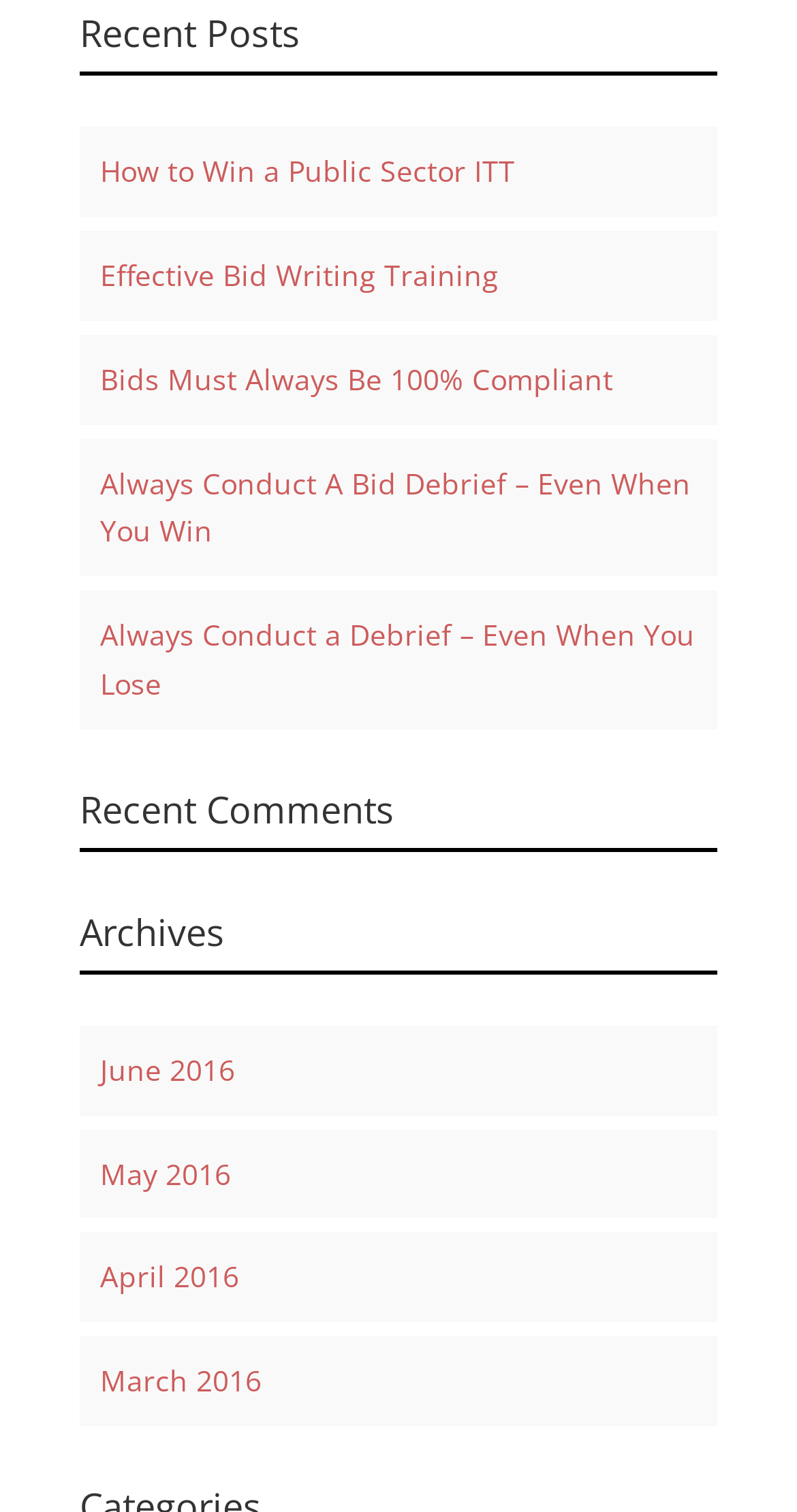Identify the bounding box coordinates necessary to click and complete the given instruction: "visit June 2016 archives".

[0.126, 0.694, 0.295, 0.72]